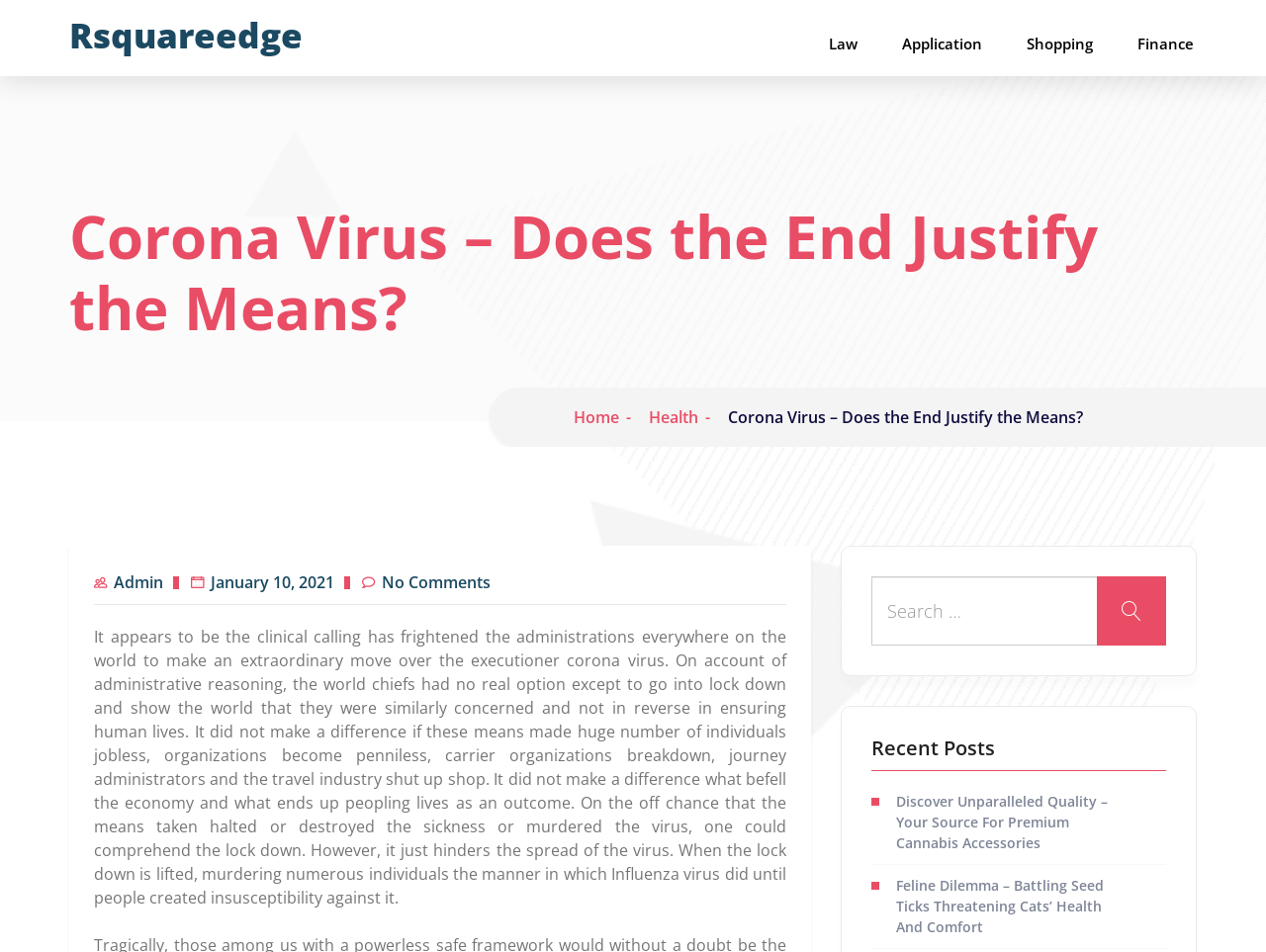Identify the bounding box coordinates for the UI element that matches this description: "Home".

[0.453, 0.407, 0.489, 0.469]